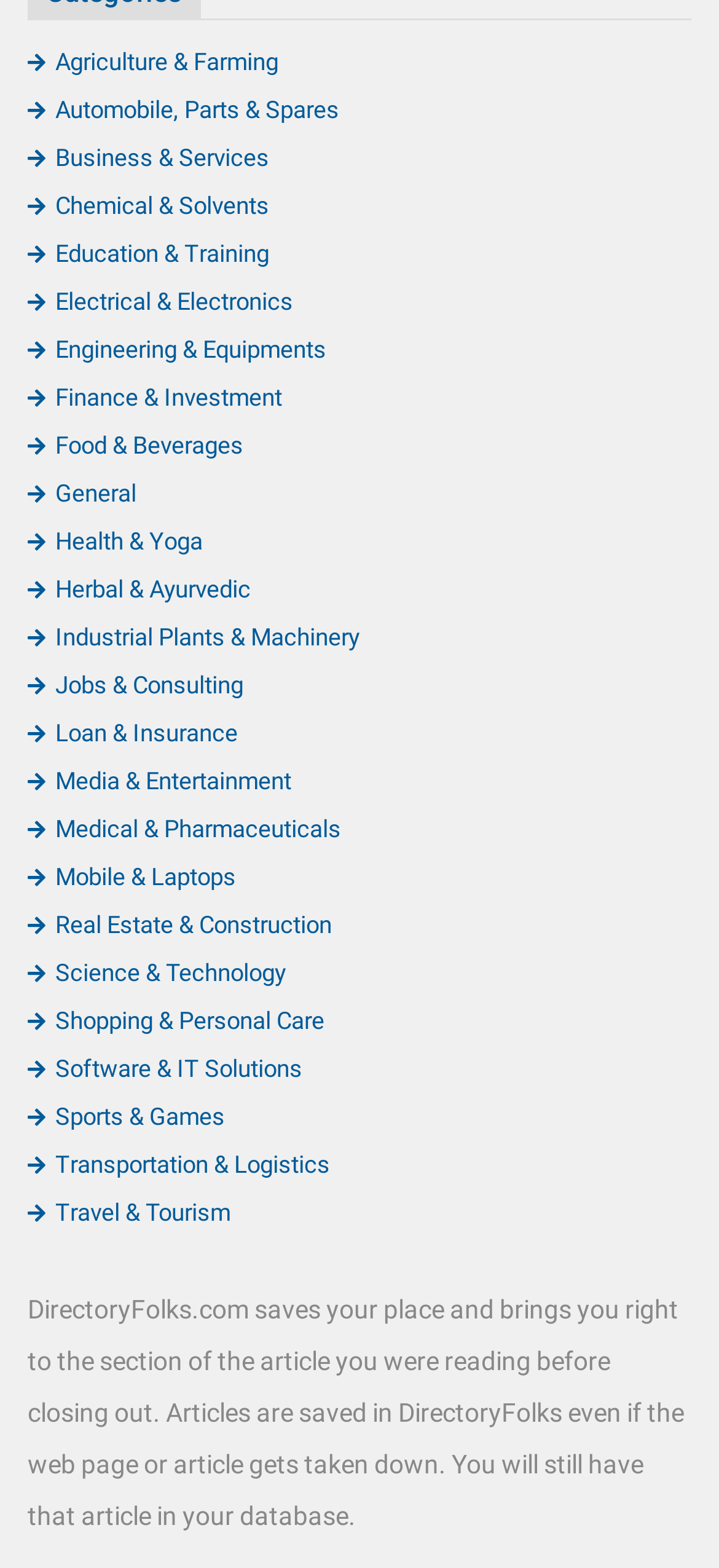Determine the bounding box for the described UI element: "Industrial Plants & Machinery".

[0.038, 0.398, 0.5, 0.415]